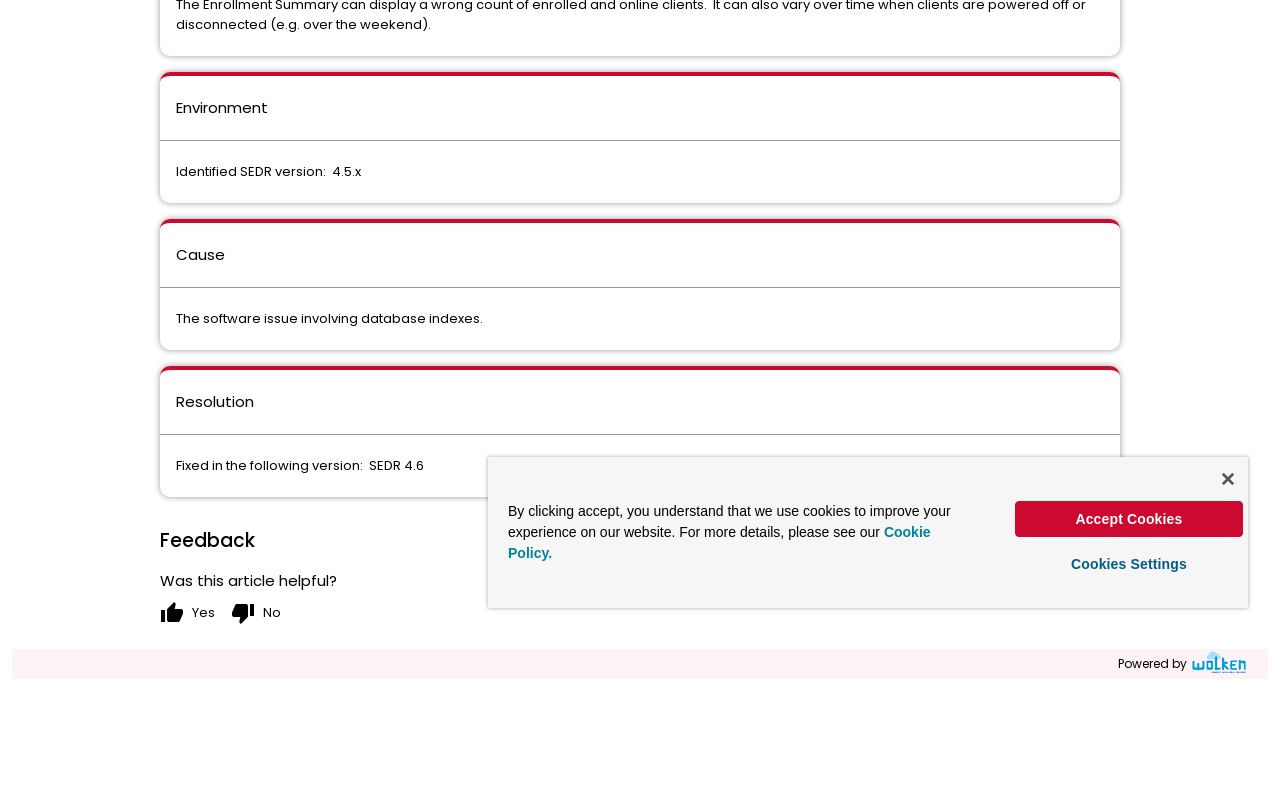Provide the bounding box coordinates in the format (top-left x, top-left y, bottom-right x, bottom-right y). All values are floating point numbers between 0 and 1. Determine the bounding box coordinate of the UI element described as: thumb_down No

[0.18, 0.754, 0.22, 0.784]